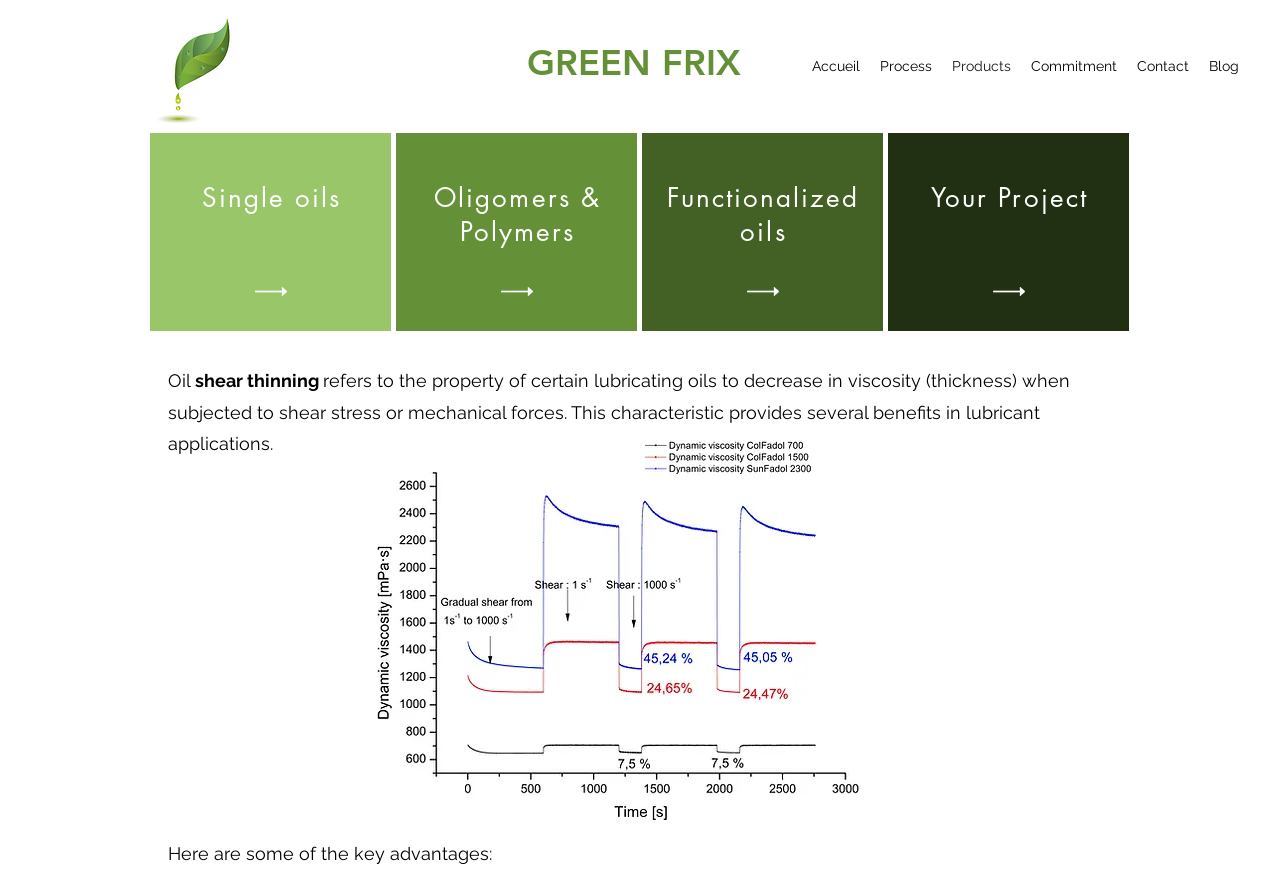What is the purpose of the 'Your Project' section?
Give a detailed and exhaustive answer to the question.

The webpage has a section titled 'Your Project', but it does not provide any information about its purpose or what it entails.